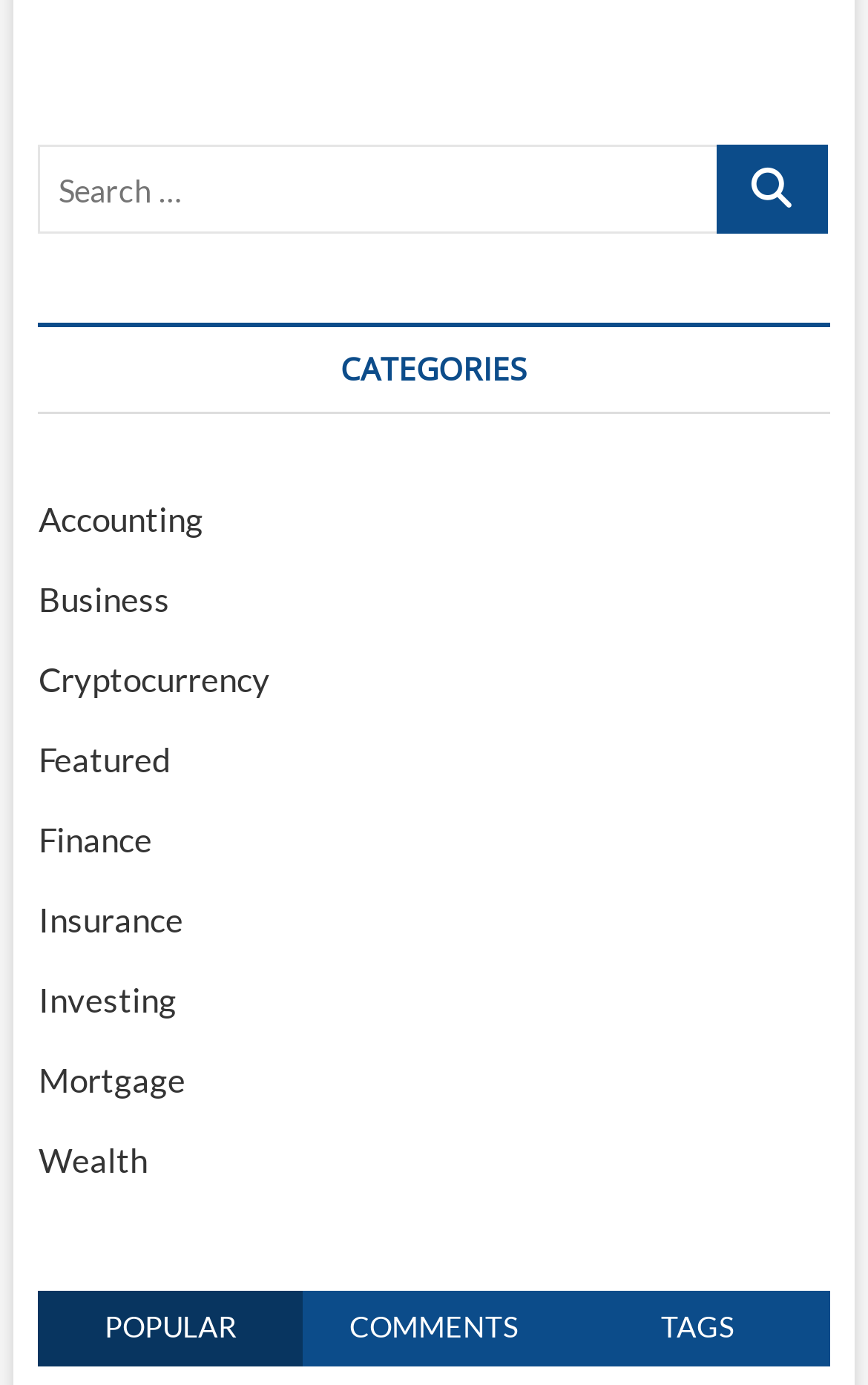Please provide a comprehensive response to the question below by analyzing the image: 
How many links are listed under the 'CATEGORIES' heading?

There are 9 links listed under the 'CATEGORIES' heading, including Accounting, Business, Cryptocurrency, Featured, Finance, Insurance, Investing, Mortgage, and Wealth, which are presented in a vertical list.